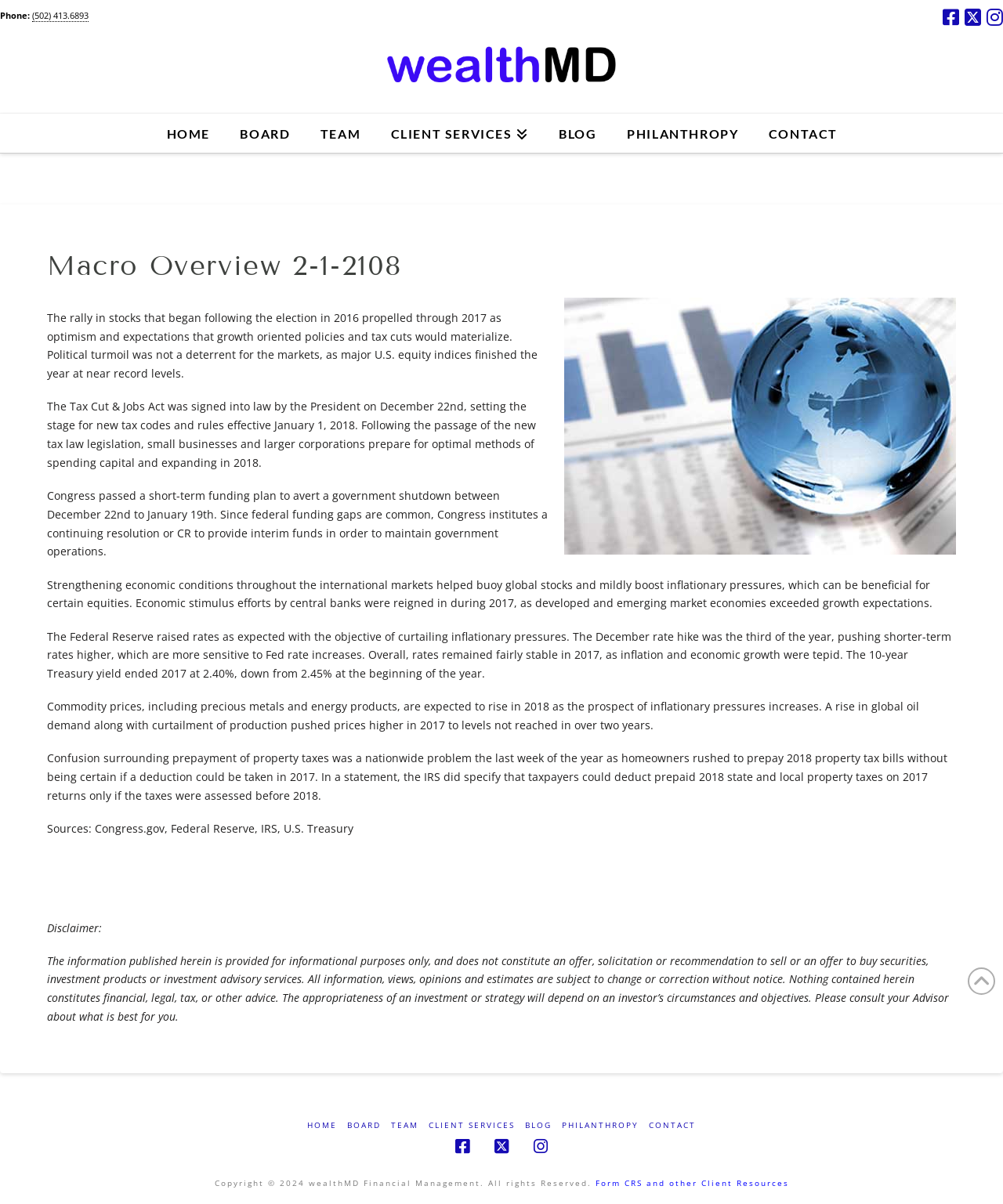Generate the text of the webpage's primary heading.

Macro Overview 2-1-2108